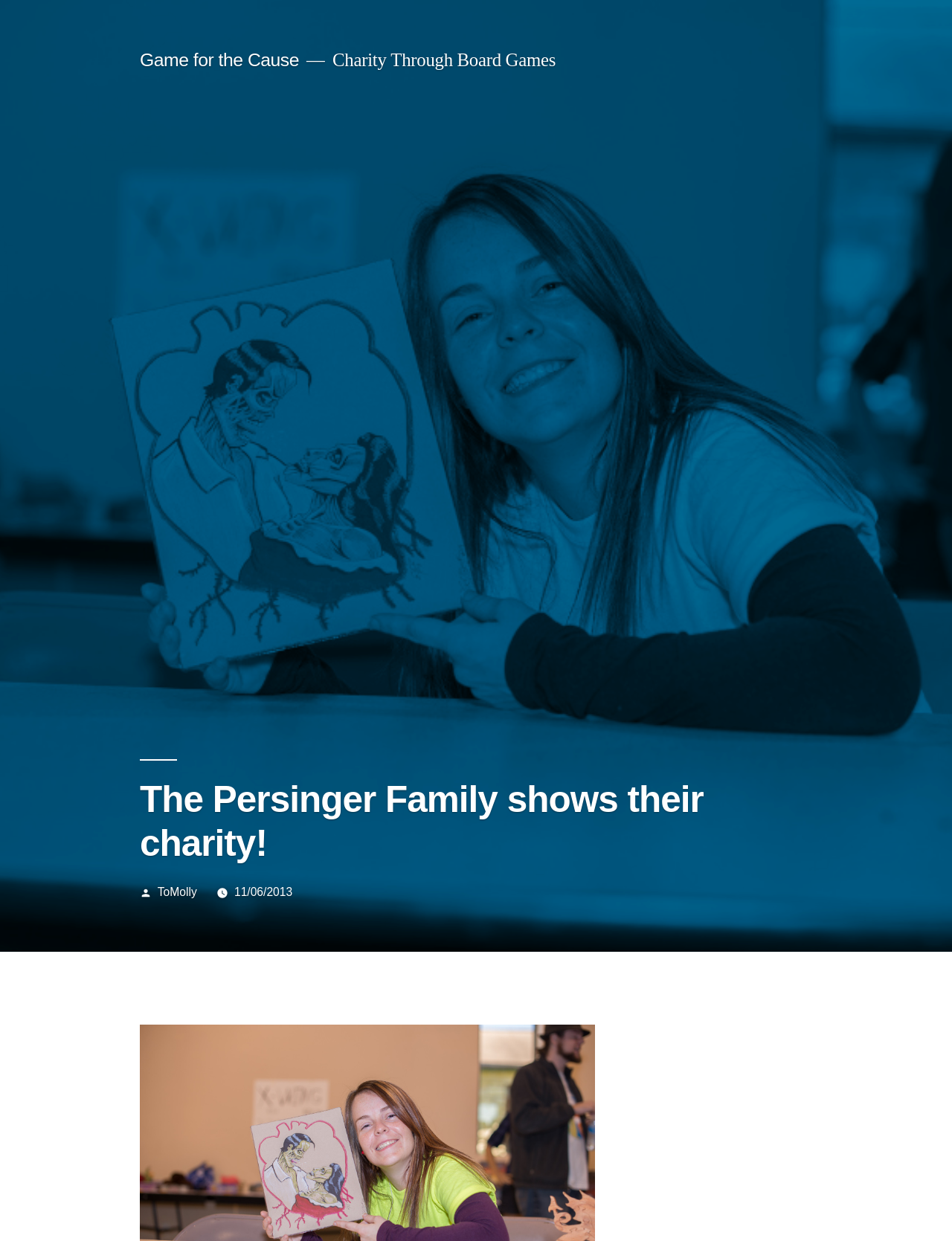What is the name of the family involved in the charity event?
Look at the screenshot and respond with one word or a short phrase.

The Persinger Family